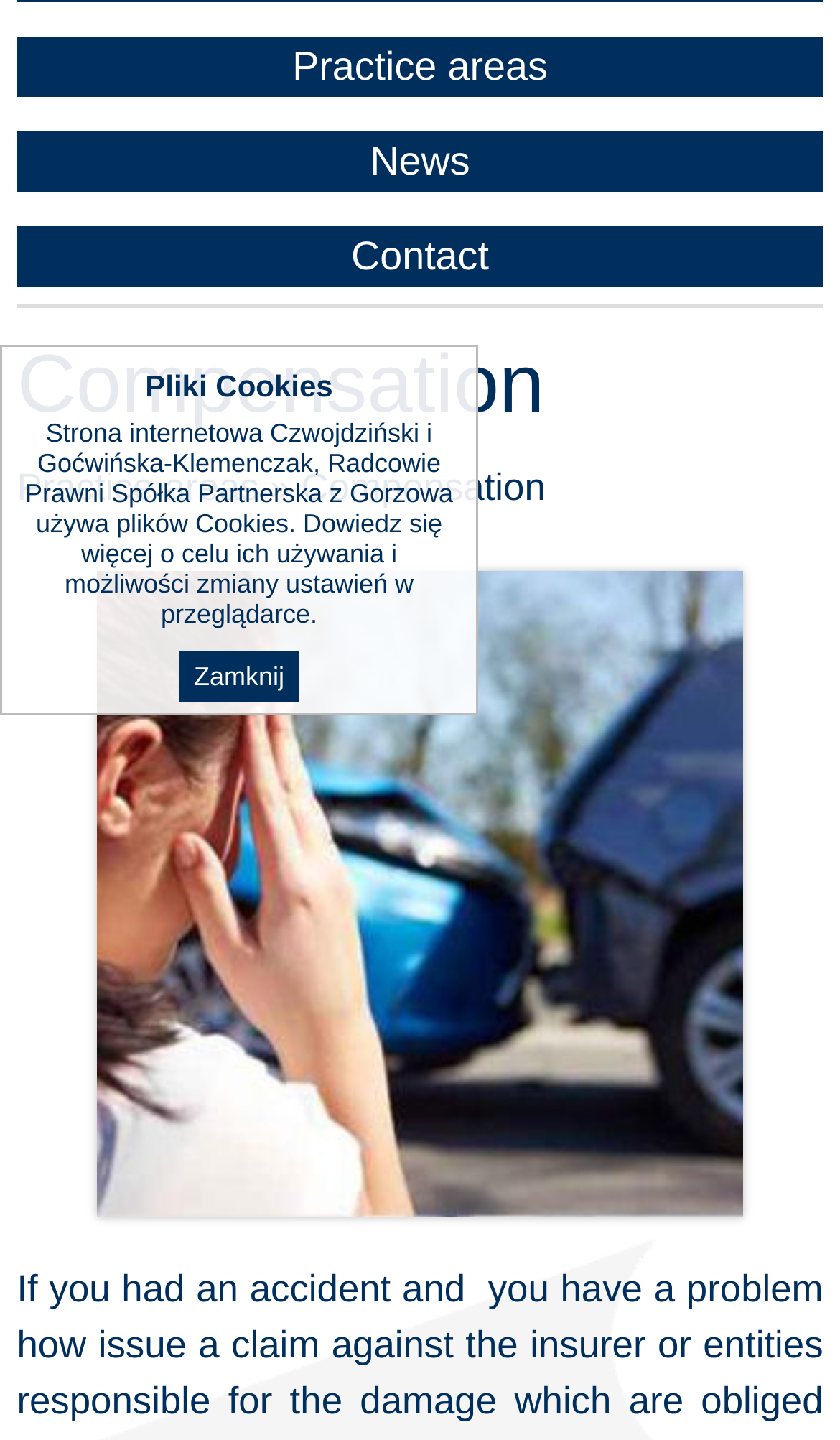Identify the bounding box for the described UI element: "Practice areas".

[0.02, 0.323, 0.308, 0.353]